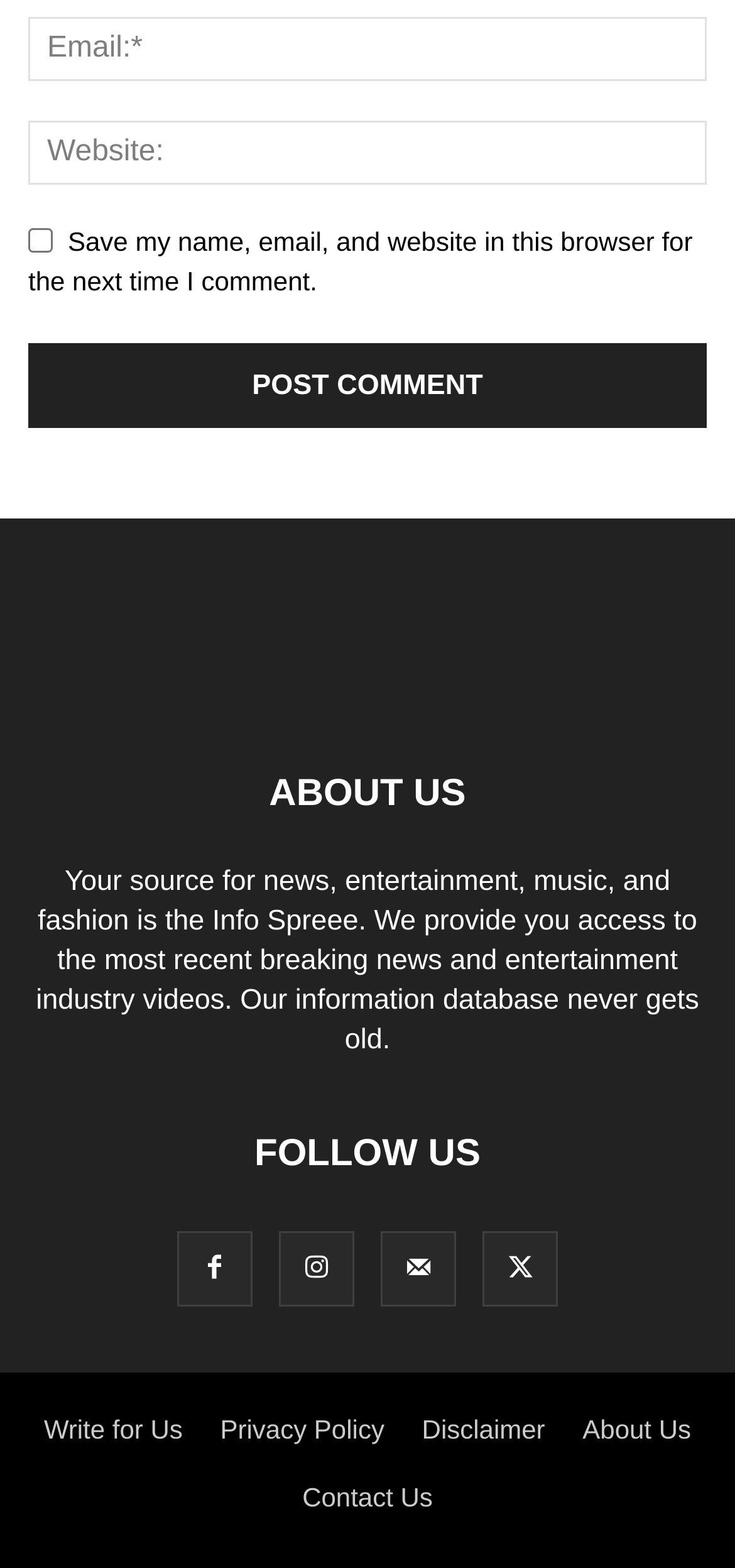Find the bounding box coordinates for the area you need to click to carry out the instruction: "Follow on Facebook". The coordinates should be four float numbers between 0 and 1, indicated as [left, top, right, bottom].

[0.24, 0.8, 0.343, 0.82]